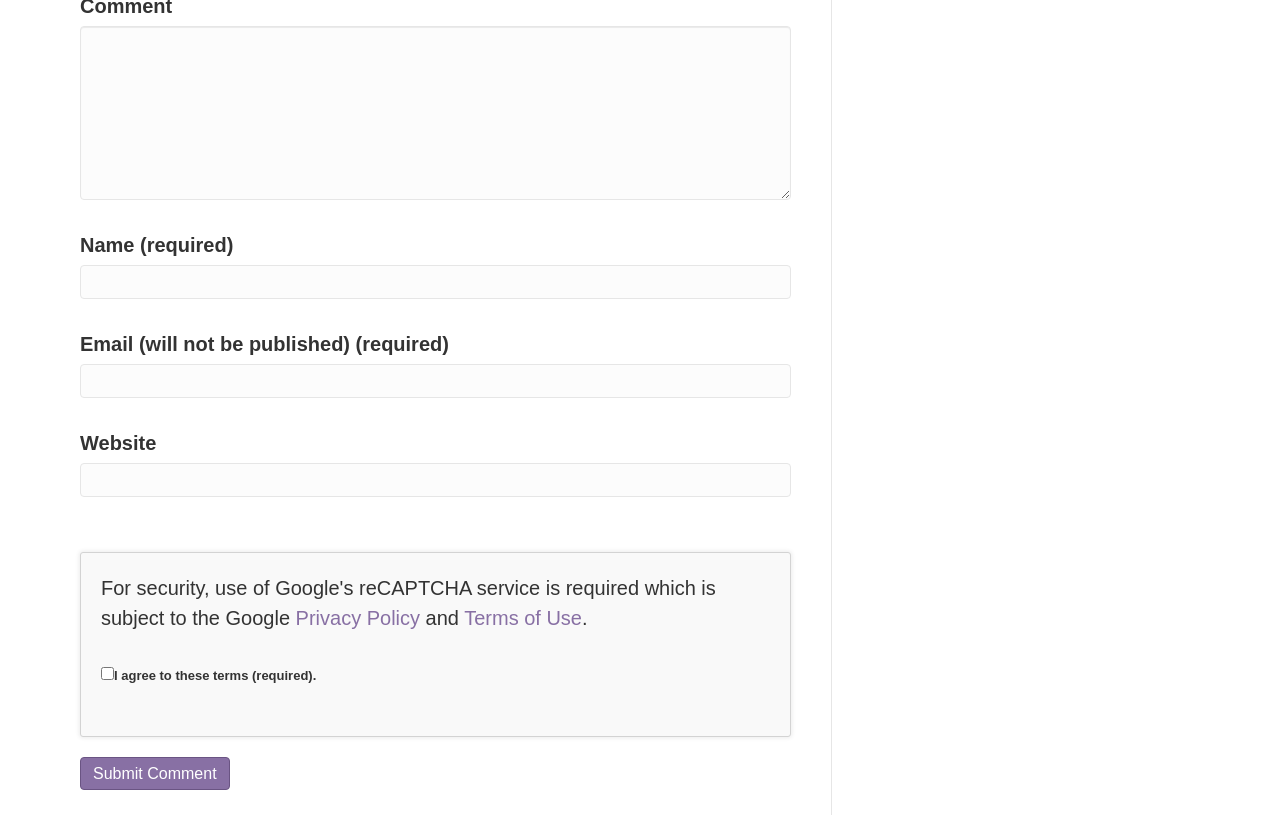Determine the bounding box coordinates of the UI element described by: "Privacy Policy".

[0.231, 0.725, 0.328, 0.752]